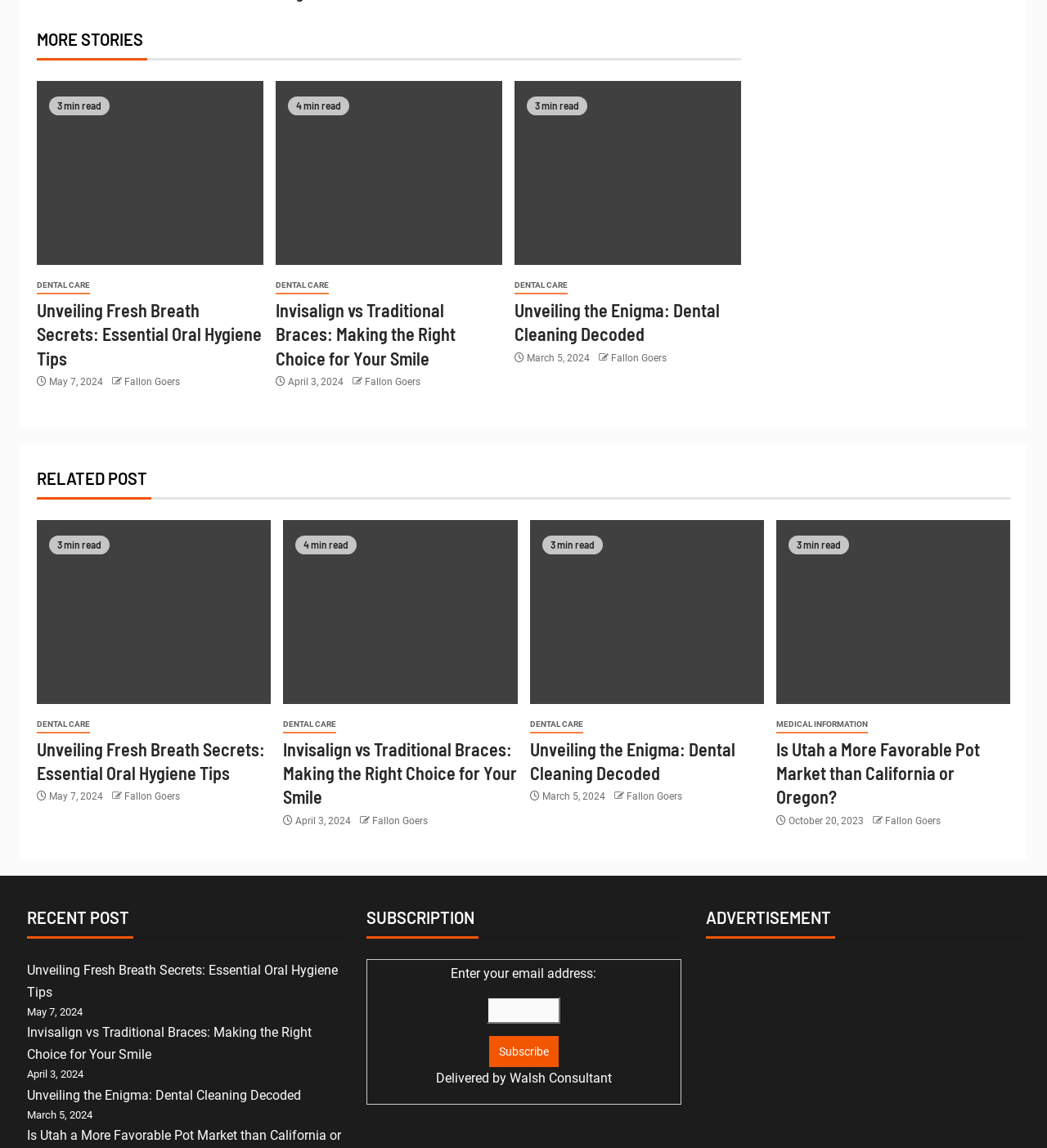Provide the bounding box coordinates, formatted as (top-left x, top-left y, bottom-right x, bottom-right y), with all values being floating point numbers between 0 and 1. Identify the bounding box of the UI element that matches the description: Fallon Goers

[0.119, 0.328, 0.172, 0.338]